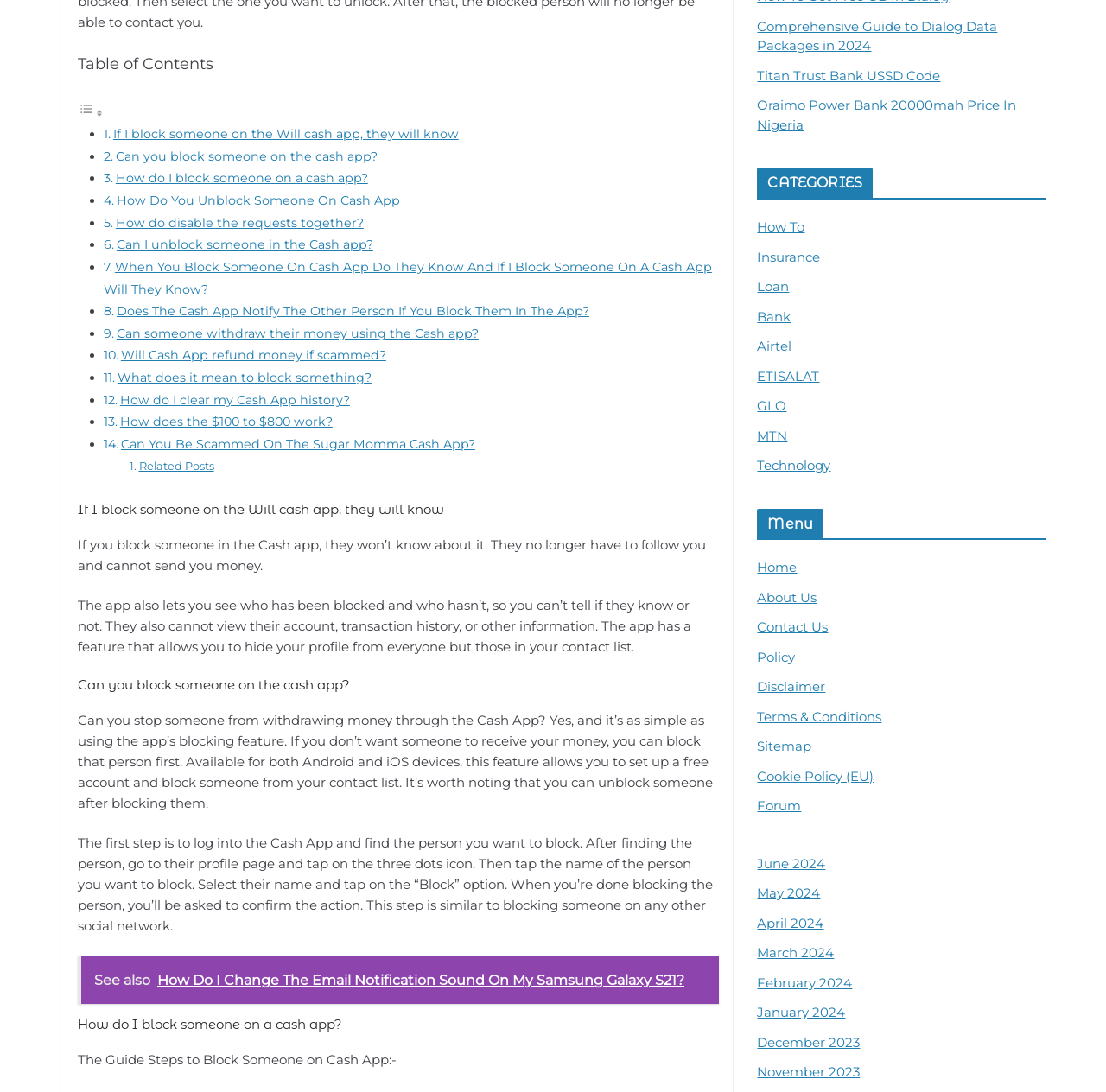Using the image as a reference, answer the following question in as much detail as possible:
Can you unblock someone on the Cash App?

According to the webpage, you can unblock someone after blocking them on the Cash App. The process of blocking and unblocking someone is similar to blocking someone on any other social network.